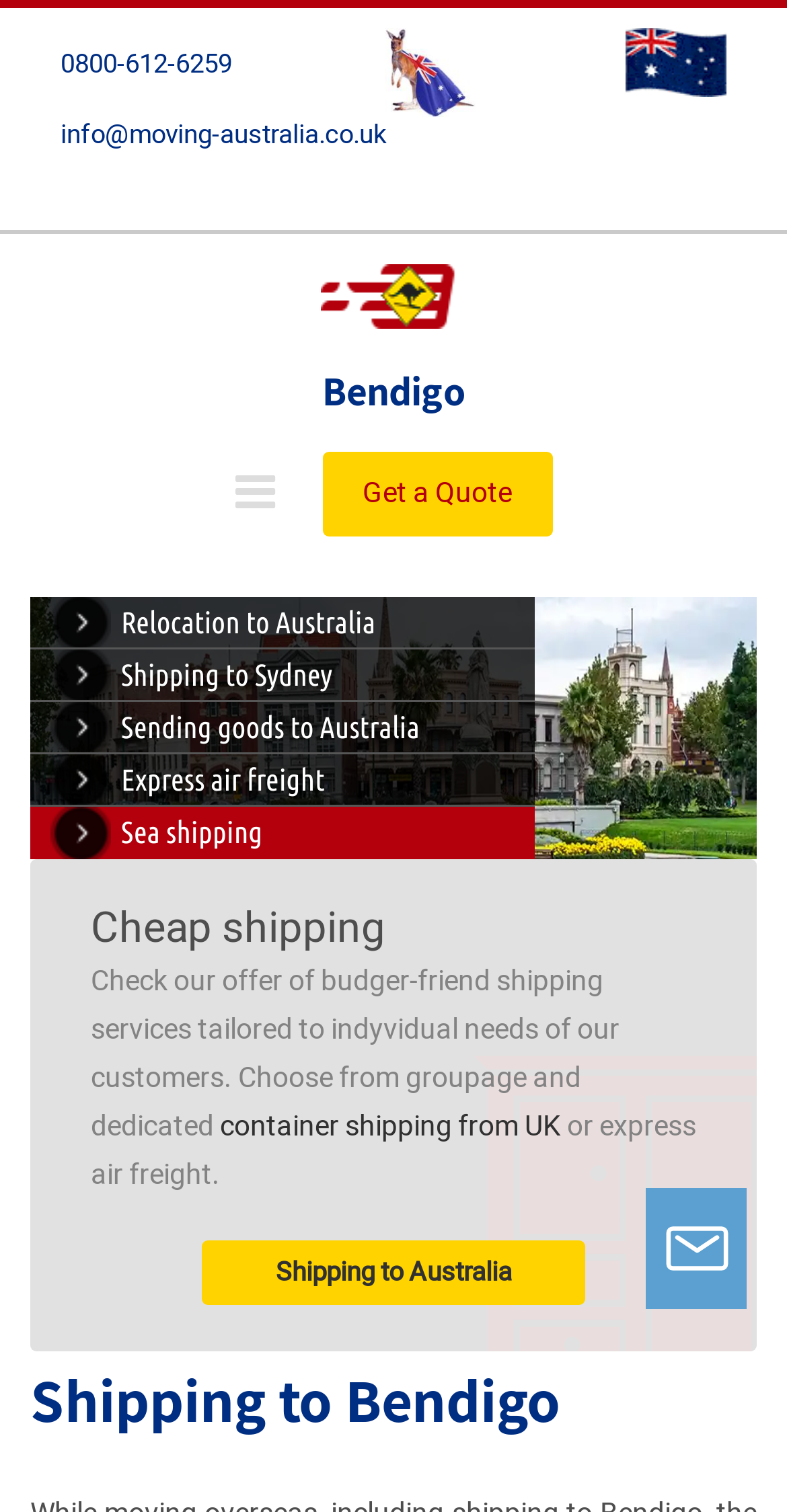Using a single word or phrase, answer the following question: 
What is the type of shipping service offered?

Sea shipping and air freight